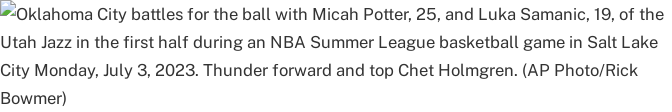Give an in-depth summary of the scene depicted in the image.

Oklahoma City Thunder players fiercely compete for possession of the basketball against Micah Potter (25) and Luka Samanic (19) from the Utah Jazz during the first half of an NBA Summer League game held in Salt Lake City on July 3, 2023. The action prominently features Thunder forward Chet Holmgren, showcasing his defensive prowess and presence on the court. This moment captures the intensity and excitement of summer league play, highlighting the evolving skills of the young athletes as they strive to make an impact in the league. (AP Photo/Rick Bowmer)